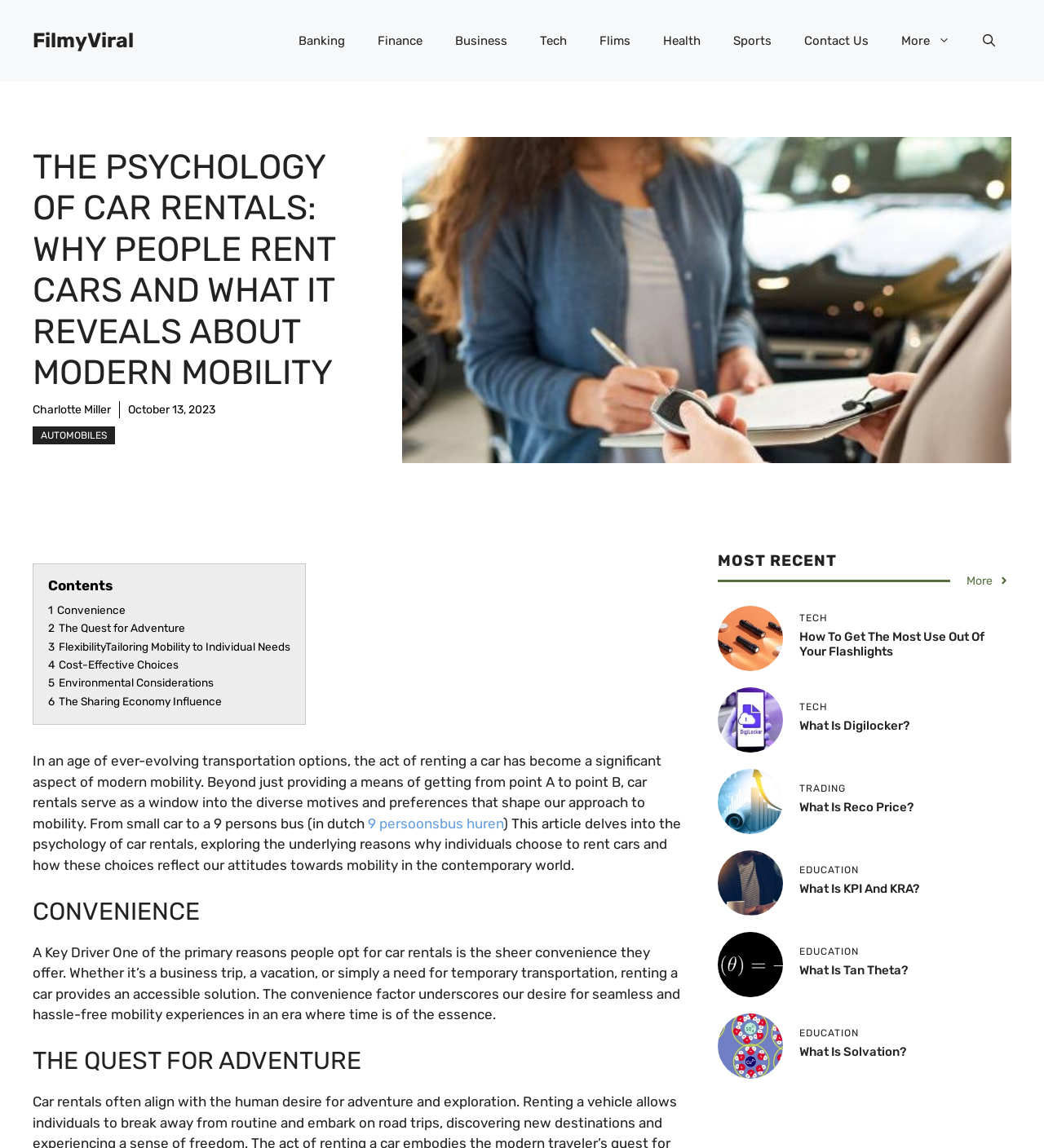What is the date of publication of the article?
Provide a one-word or short-phrase answer based on the image.

October 13, 2023